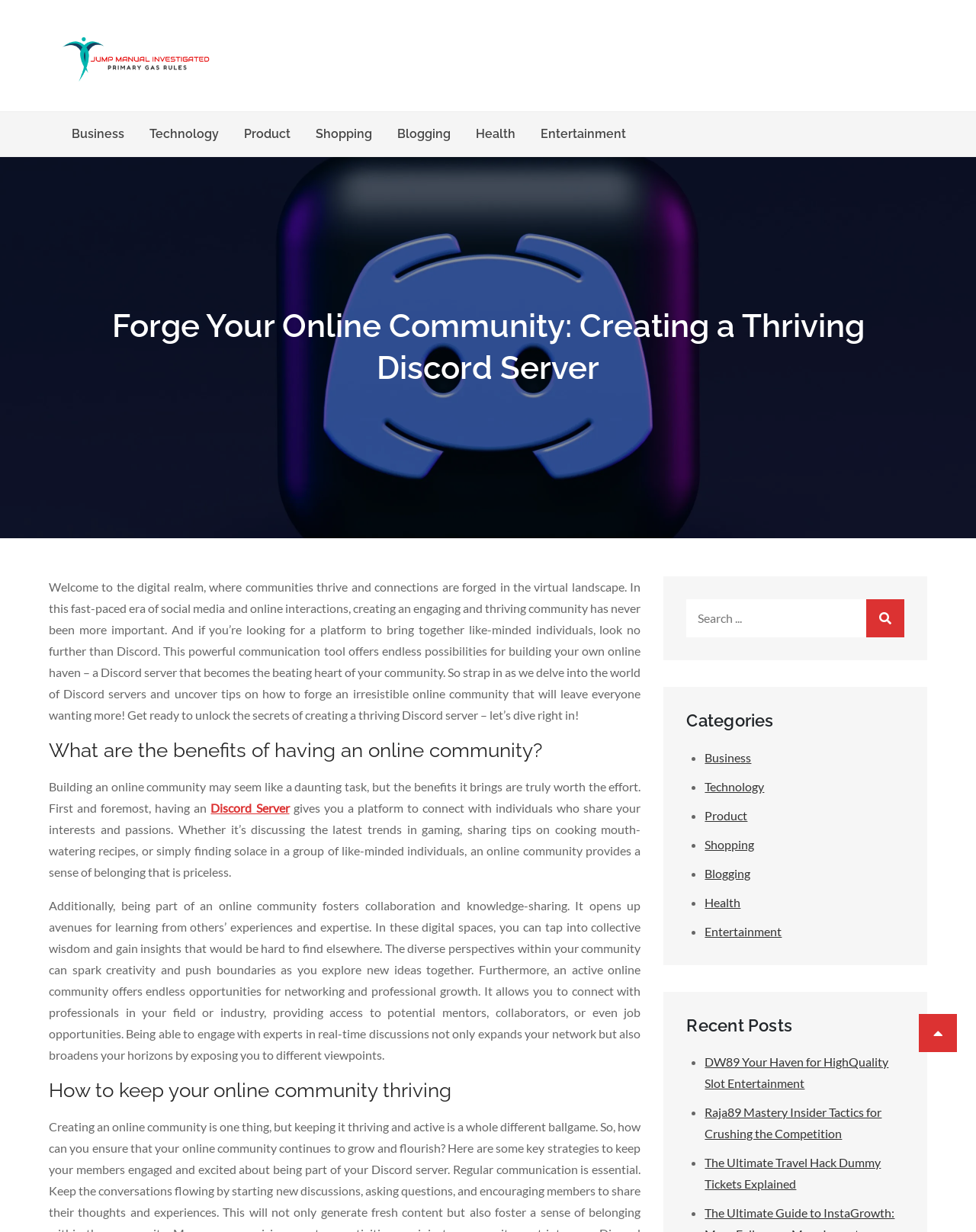Find the bounding box coordinates of the area that needs to be clicked in order to achieve the following instruction: "Contact Amy Guinther". The coordinates should be specified as four float numbers between 0 and 1, i.e., [left, top, right, bottom].

None